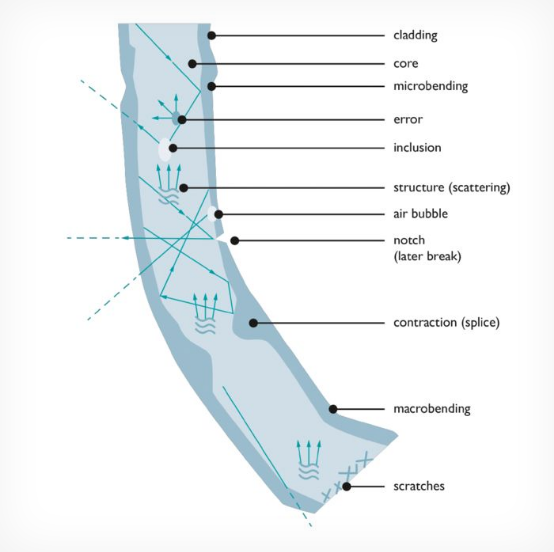What can cause significant loss of signal in fiber-optic cables?
Examine the image and provide an in-depth answer to the question.

According to the diagram, macrobending refers to larger bends within the fiber that can cause significant loss of signal, highlighting the importance of minimizing bends in fiber-optic cables to maintain optimal performance.